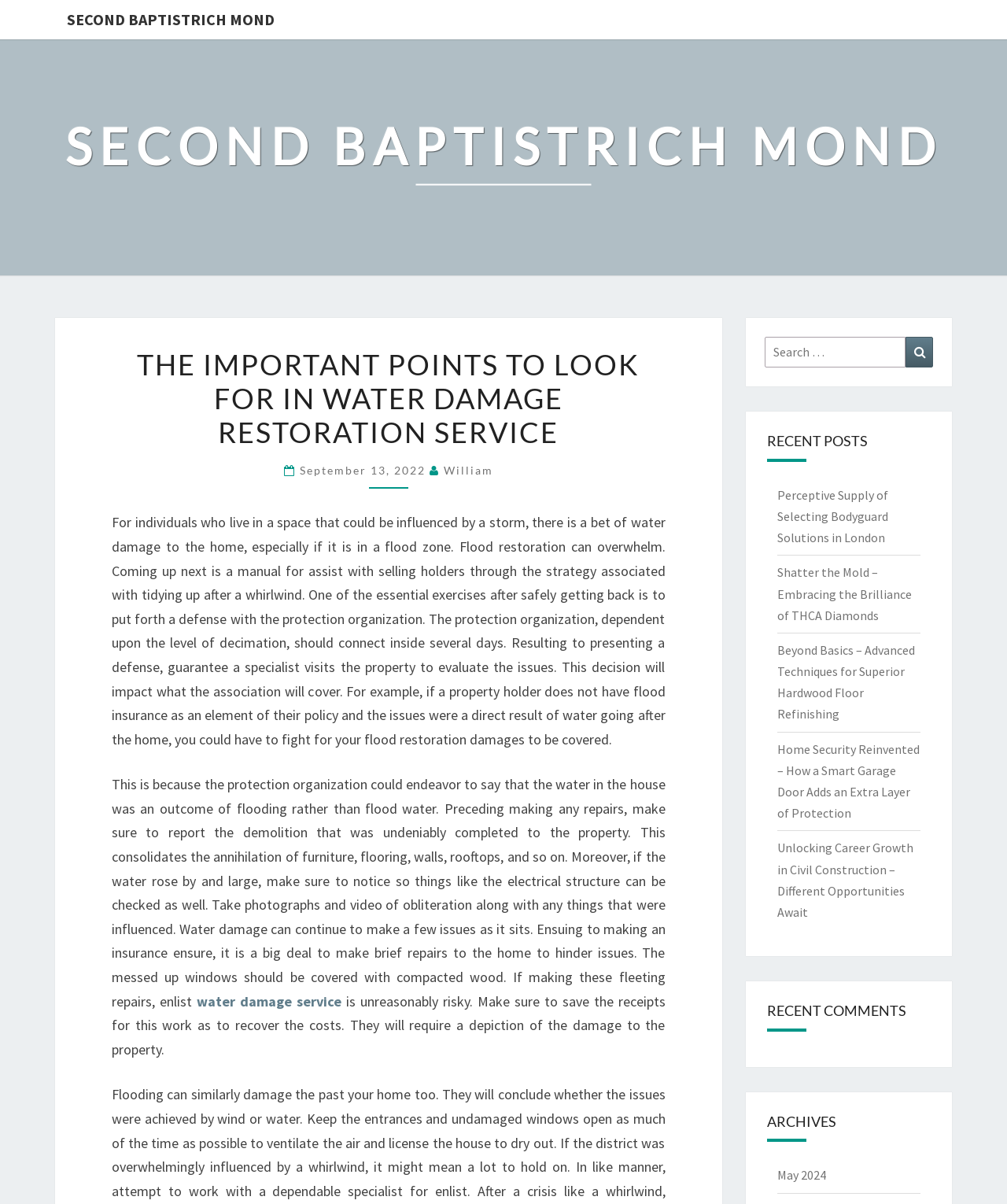What is the date of the current article?
Make sure to answer the question with a detailed and comprehensive explanation.

The date of the current article can be found in the header section of the webpage, where it says 'September 13, 2022' next to the author's name 'William'.